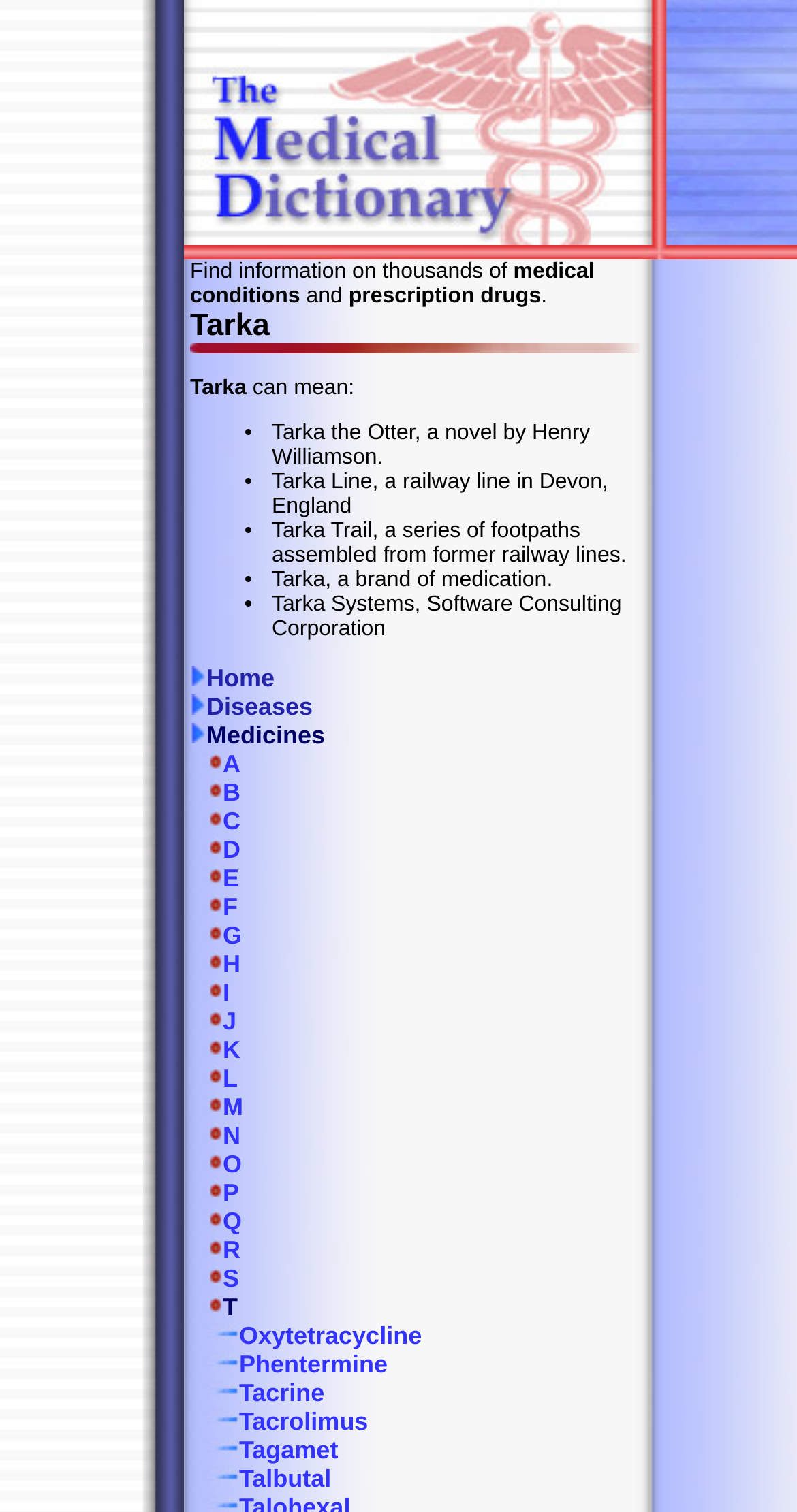What is the name of the brand of medication?
Look at the image and answer the question with a single word or phrase.

Tarka